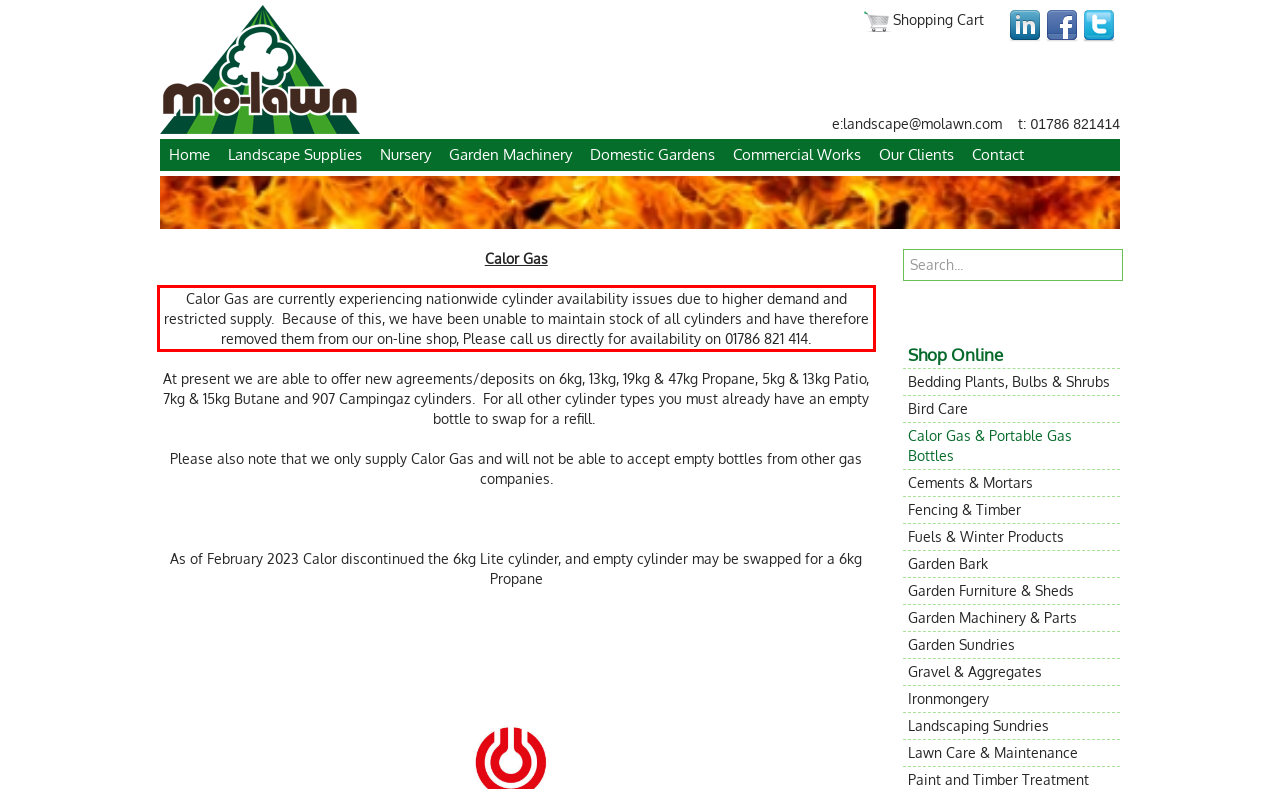Using the provided webpage screenshot, identify and read the text within the red rectangle bounding box.

Calor Gas are currently experiencing nationwide cylinder availability issues due to higher demand and restricted supply. Because of this, we have been unable to maintain stock of all cylinders and have therefore removed them from our on-line shop, Please call us directly for availability on 01786 821 414.